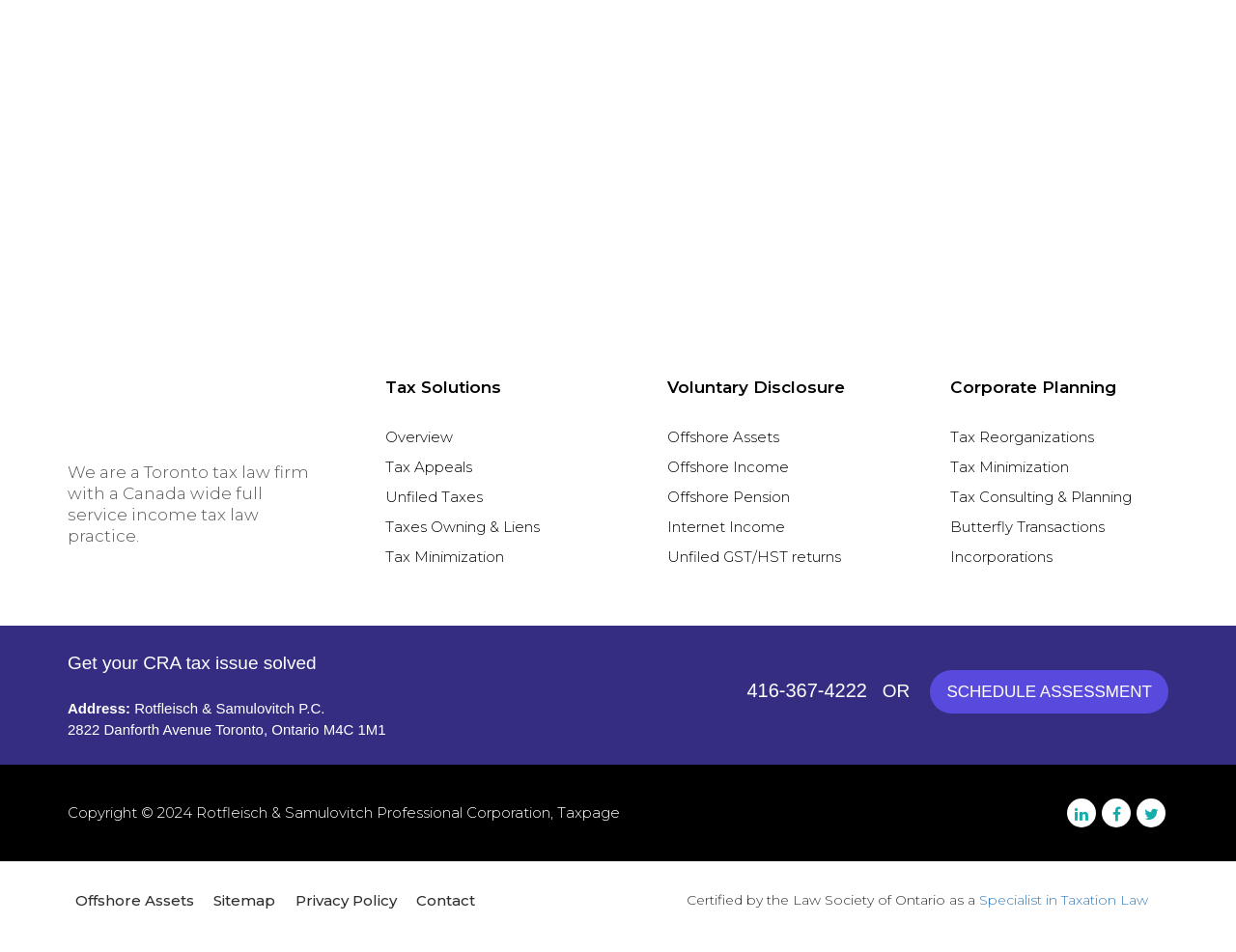Find the bounding box coordinates of the element I should click to carry out the following instruction: "Click on the link to learn about Tax Solutions".

[0.311, 0.397, 0.46, 0.416]